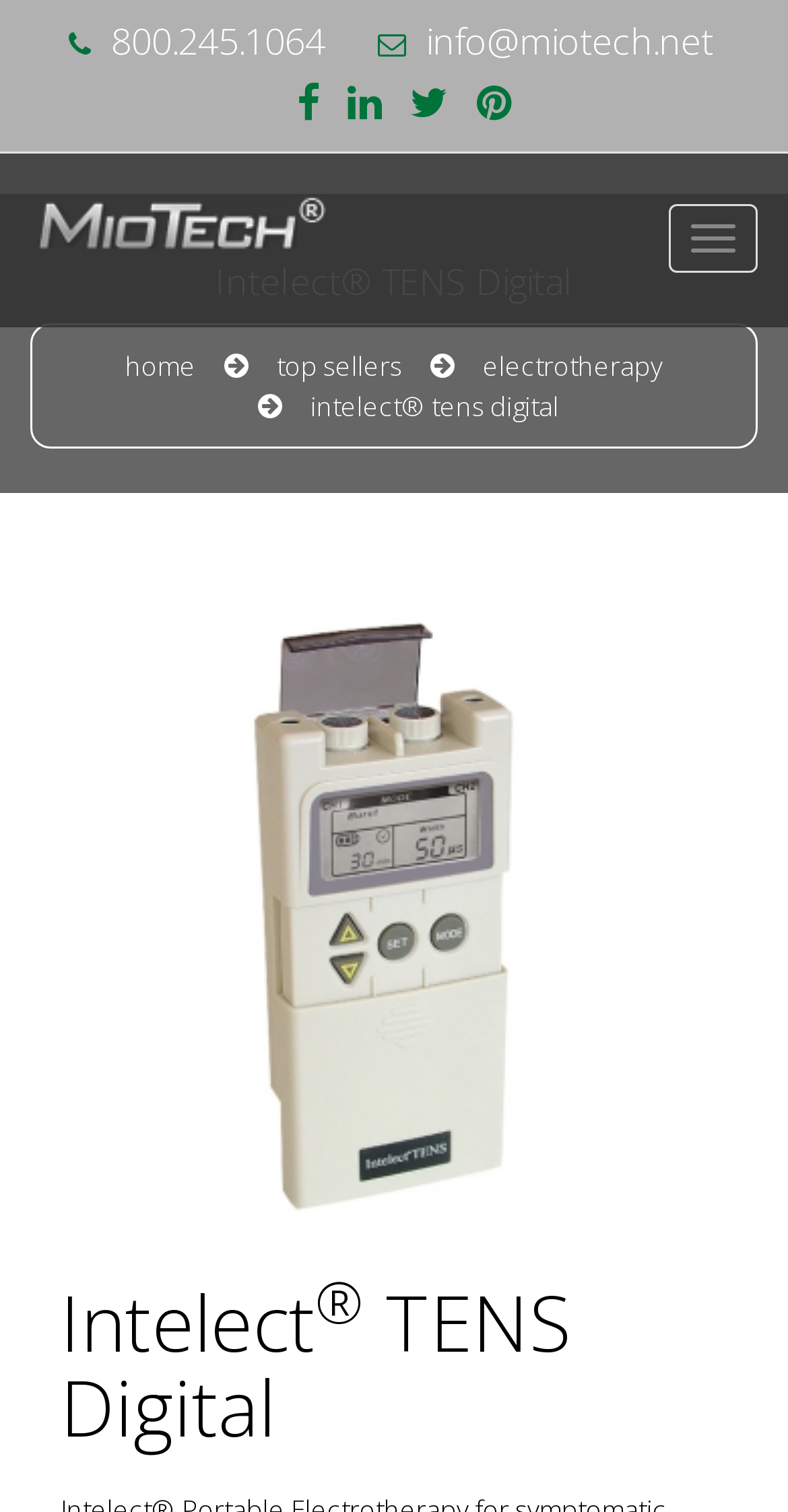What is the phone number on the top?
Provide a detailed answer to the question using information from the image.

I found the phone number by looking at the top section of the webpage, where I saw a static text element with the phone number '800.245.1064'.